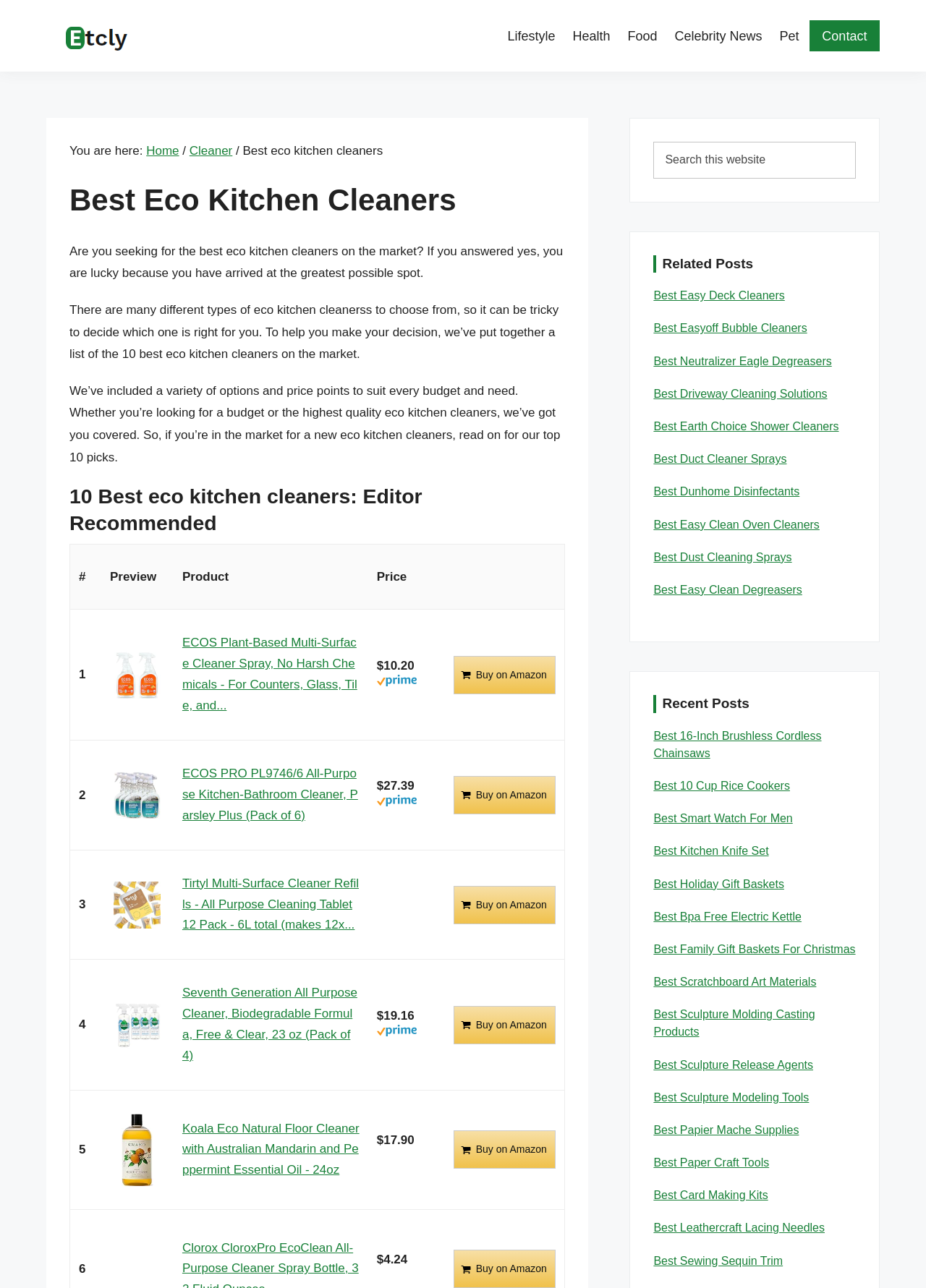Please find the bounding box coordinates of the element that must be clicked to perform the given instruction: "Click the 'Contact' link". The coordinates should be four float numbers from 0 to 1, i.e., [left, top, right, bottom].

[0.874, 0.016, 0.95, 0.04]